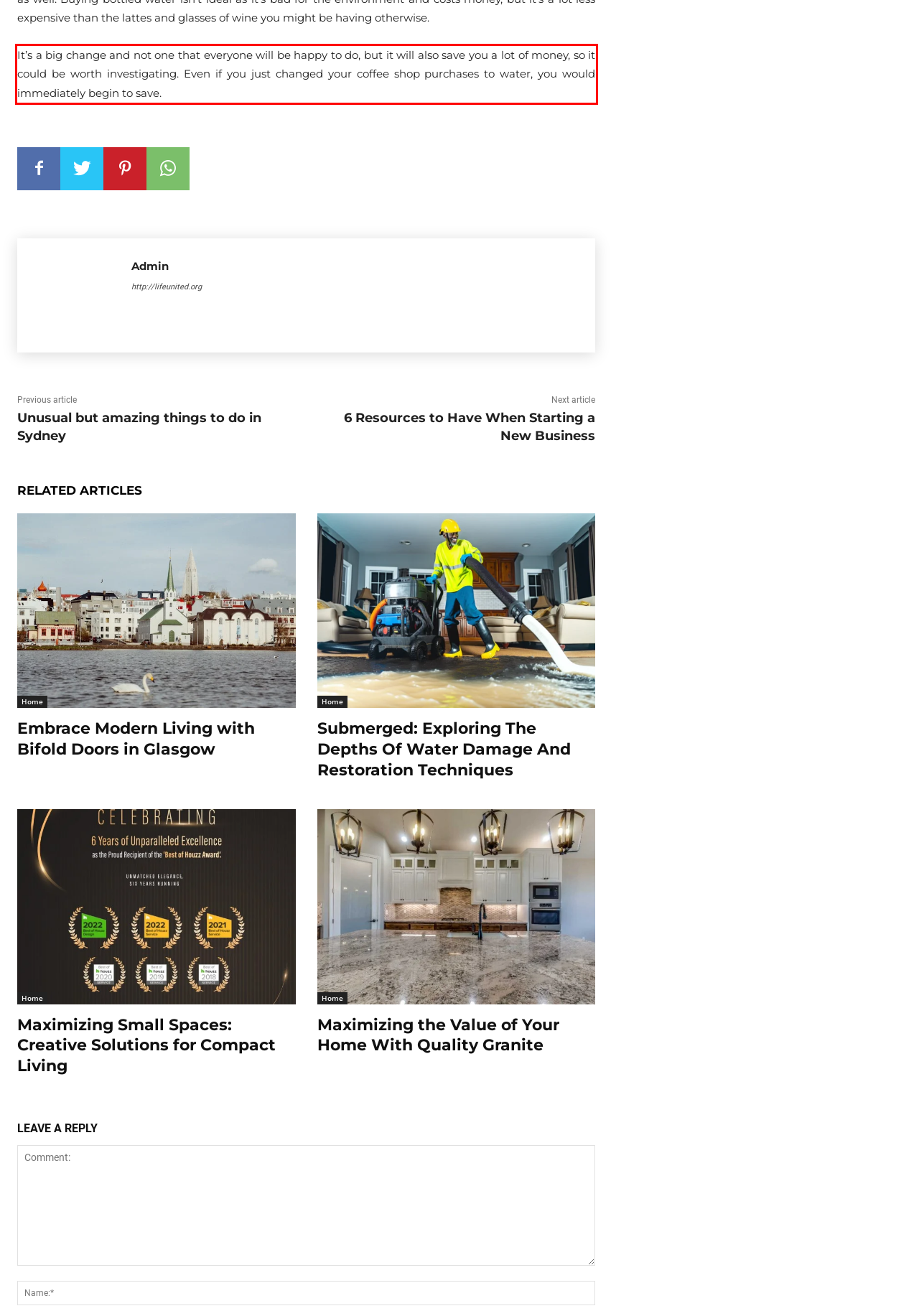Observe the screenshot of the webpage, locate the red bounding box, and extract the text content within it.

It’s a big change and not one that everyone will be happy to do, but it will also save you a lot of money, so it could be worth investigating. Even if you just changed your coffee shop purchases to water, you would immediately begin to save.